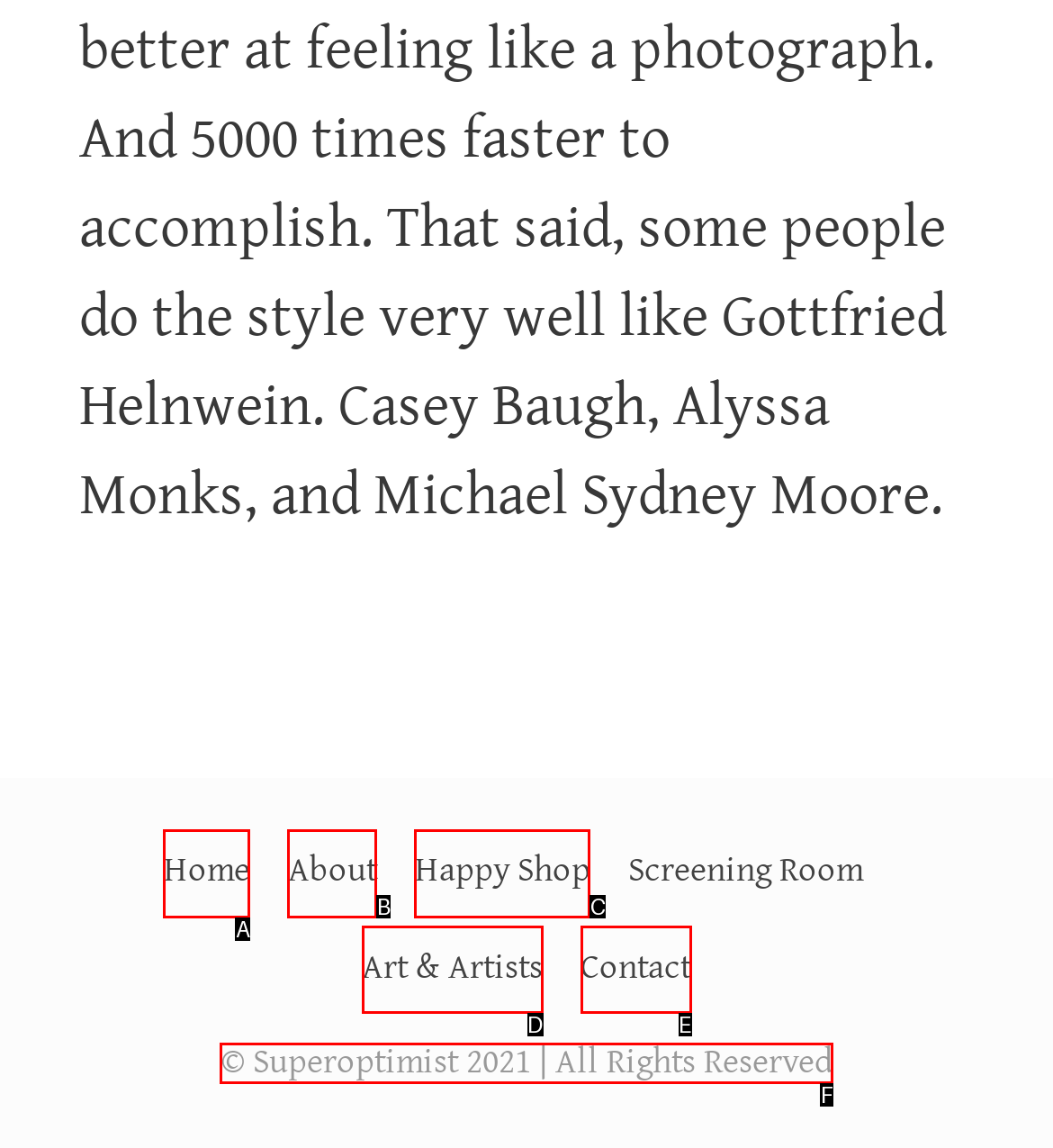Determine the HTML element that best aligns with the description: Home
Answer with the appropriate letter from the listed options.

A